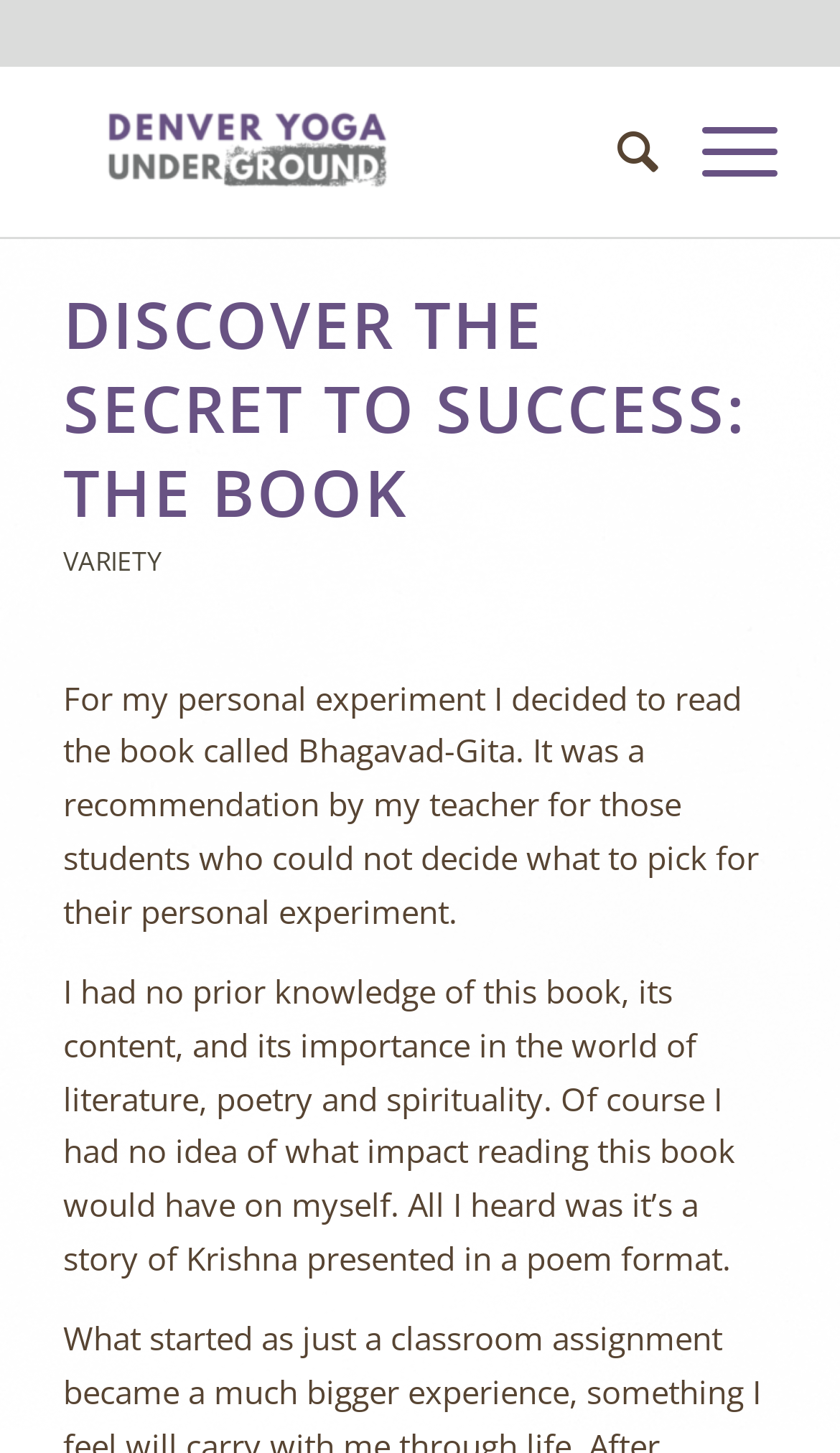Based on the visual content of the image, answer the question thoroughly: What is the book being discussed?

The book being discussed is mentioned in the second paragraph of the webpage, where the author shares their personal experience of reading the book Bhagavad-Gita, which was recommended by their teacher.